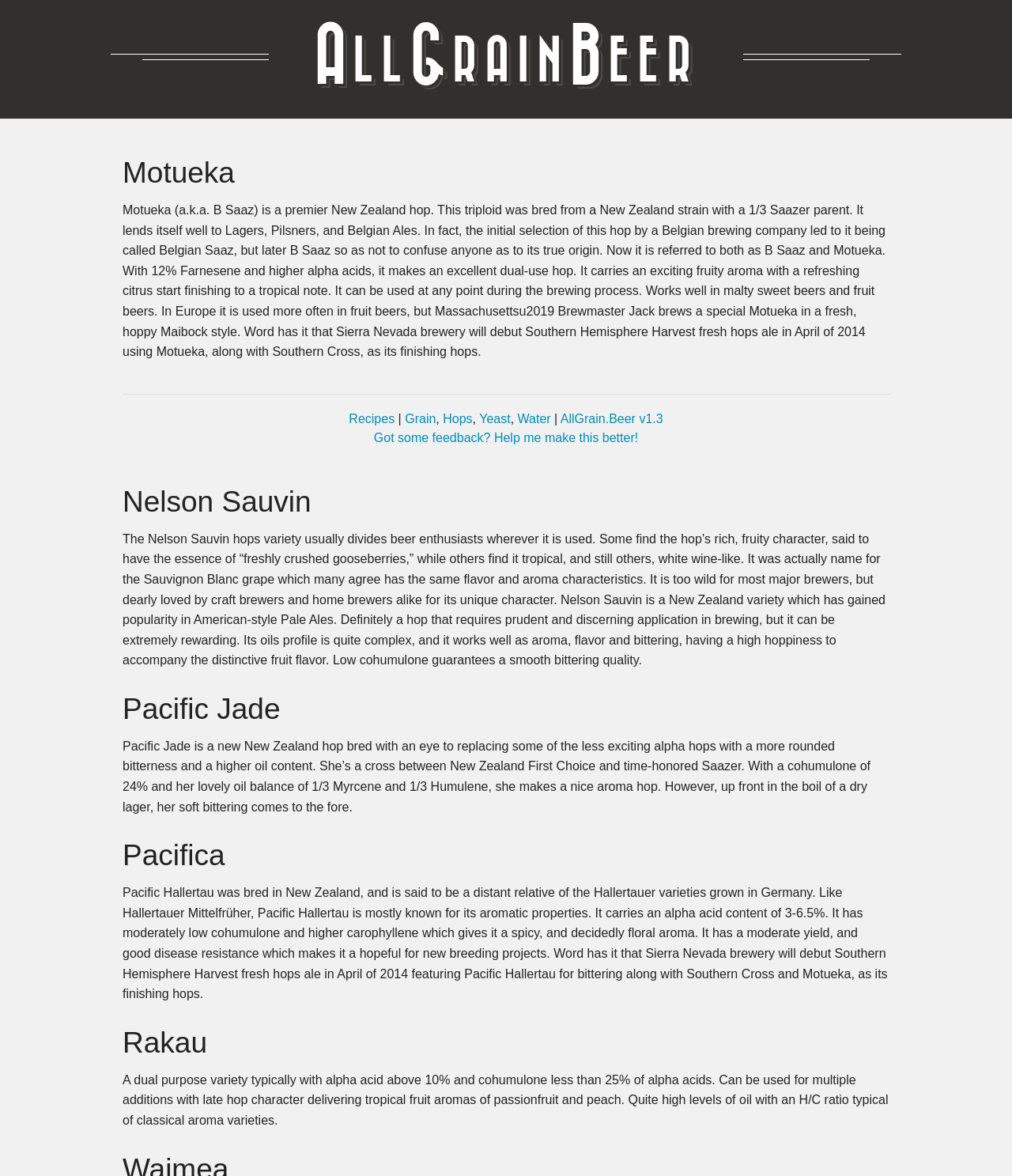What is Motueka hop used for? Analyze the screenshot and reply with just one word or a short phrase.

Lagers, Pilsners, and Belgian Ales